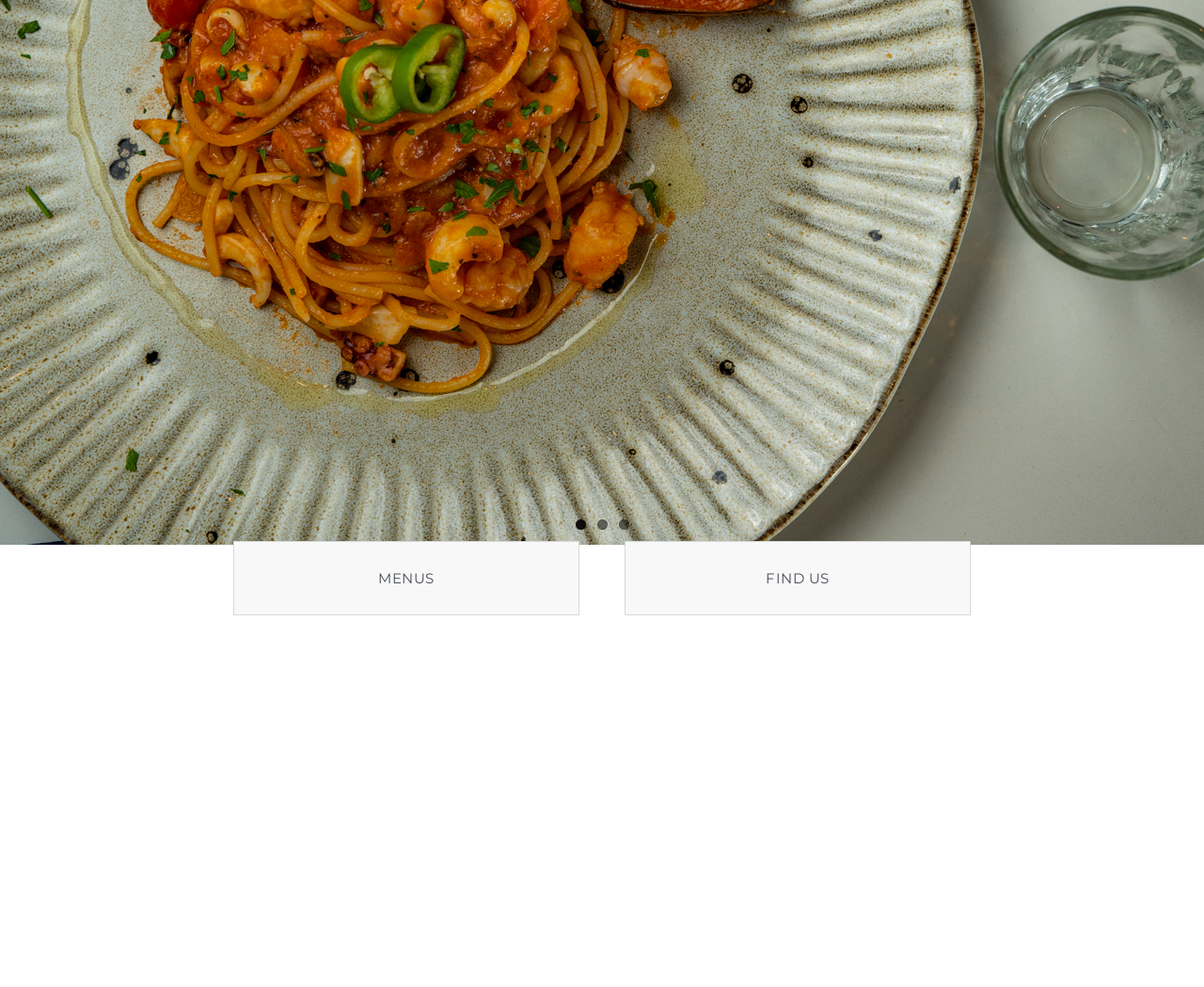Predict the bounding box for the UI component with the following description: "Pavel Gabzdyl".

None